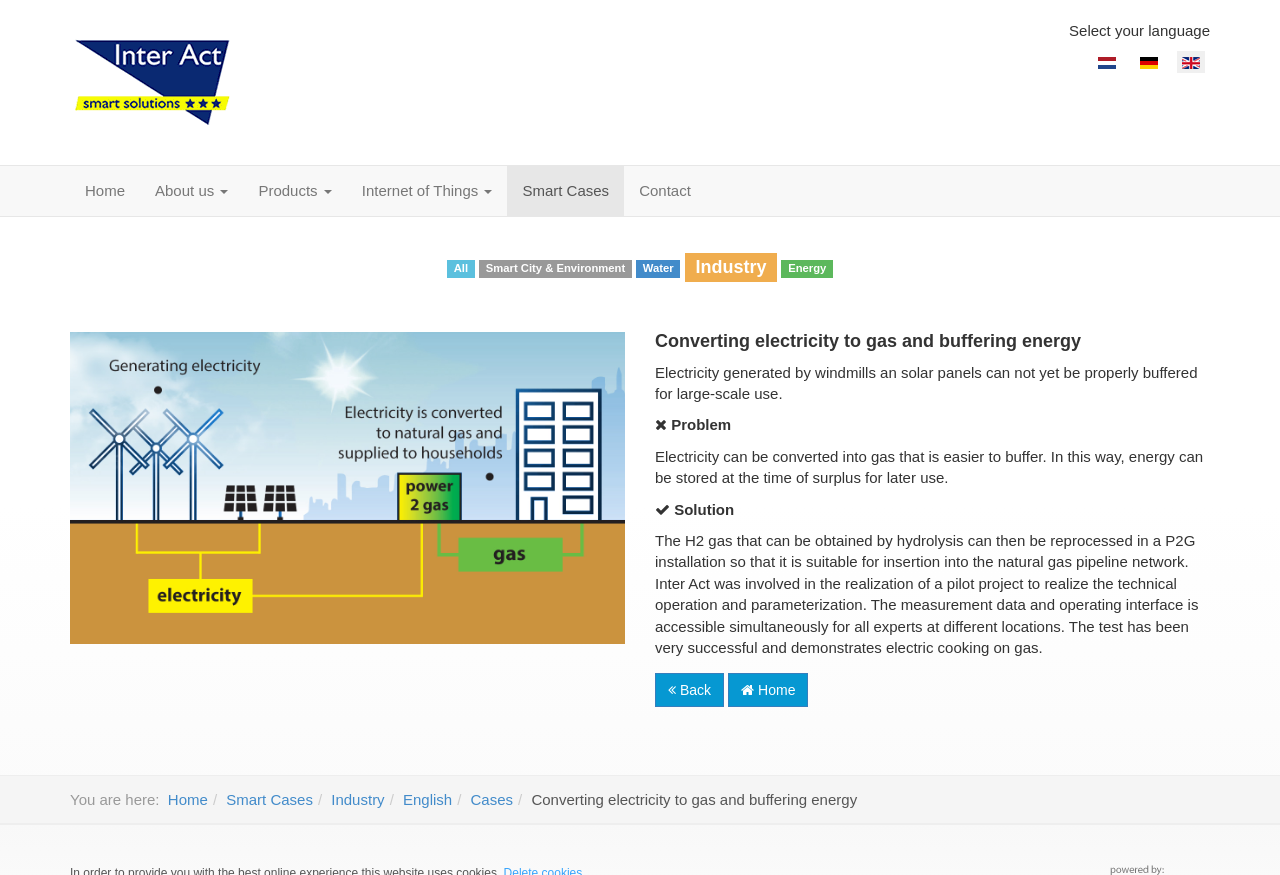Identify the bounding box coordinates of the section that should be clicked to achieve the task described: "Click on the Smart Cases link".

[0.396, 0.19, 0.488, 0.247]